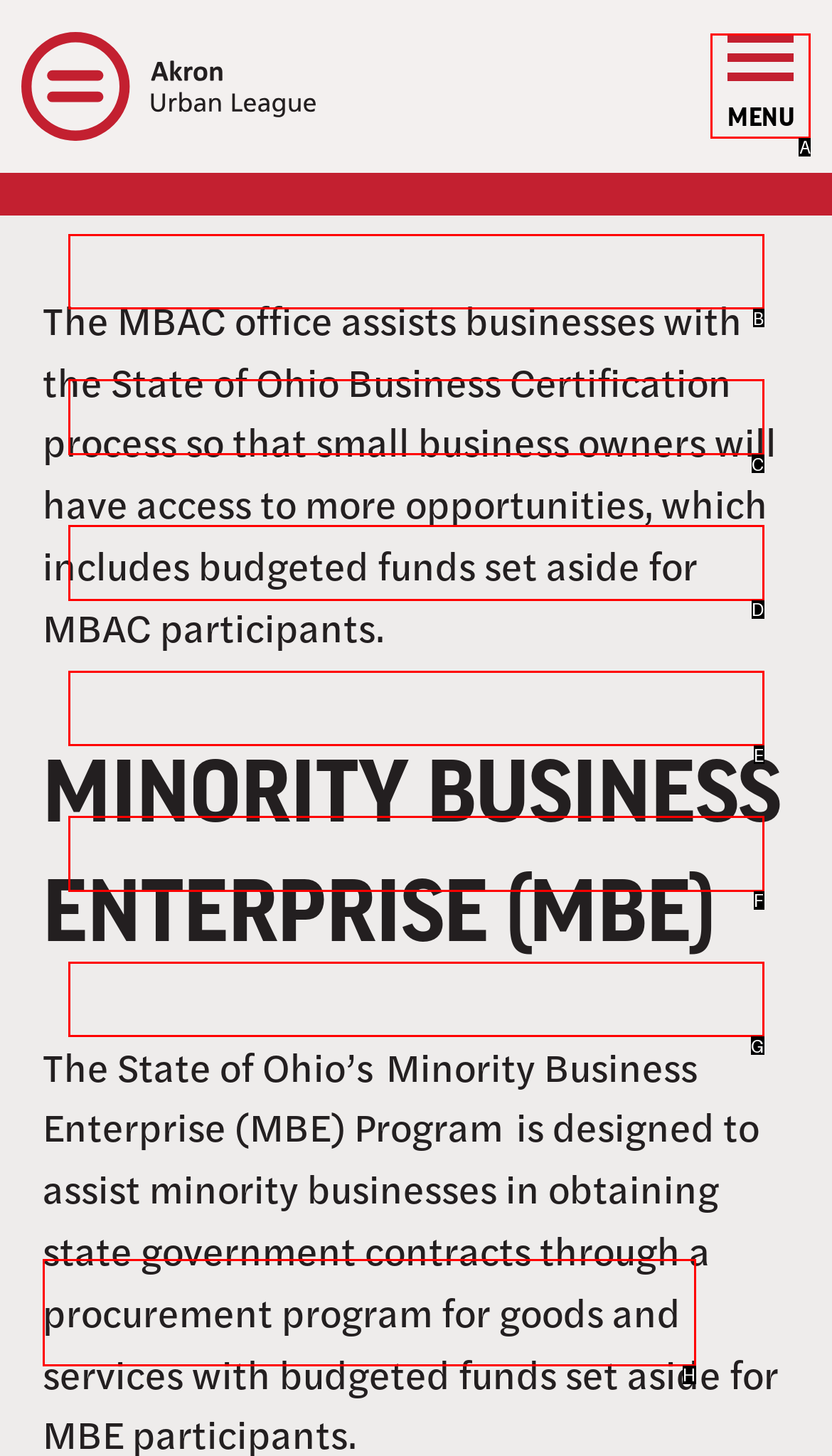Indicate which UI element needs to be clicked to fulfill the task: Open the primary menu
Answer with the letter of the chosen option from the available choices directly.

A